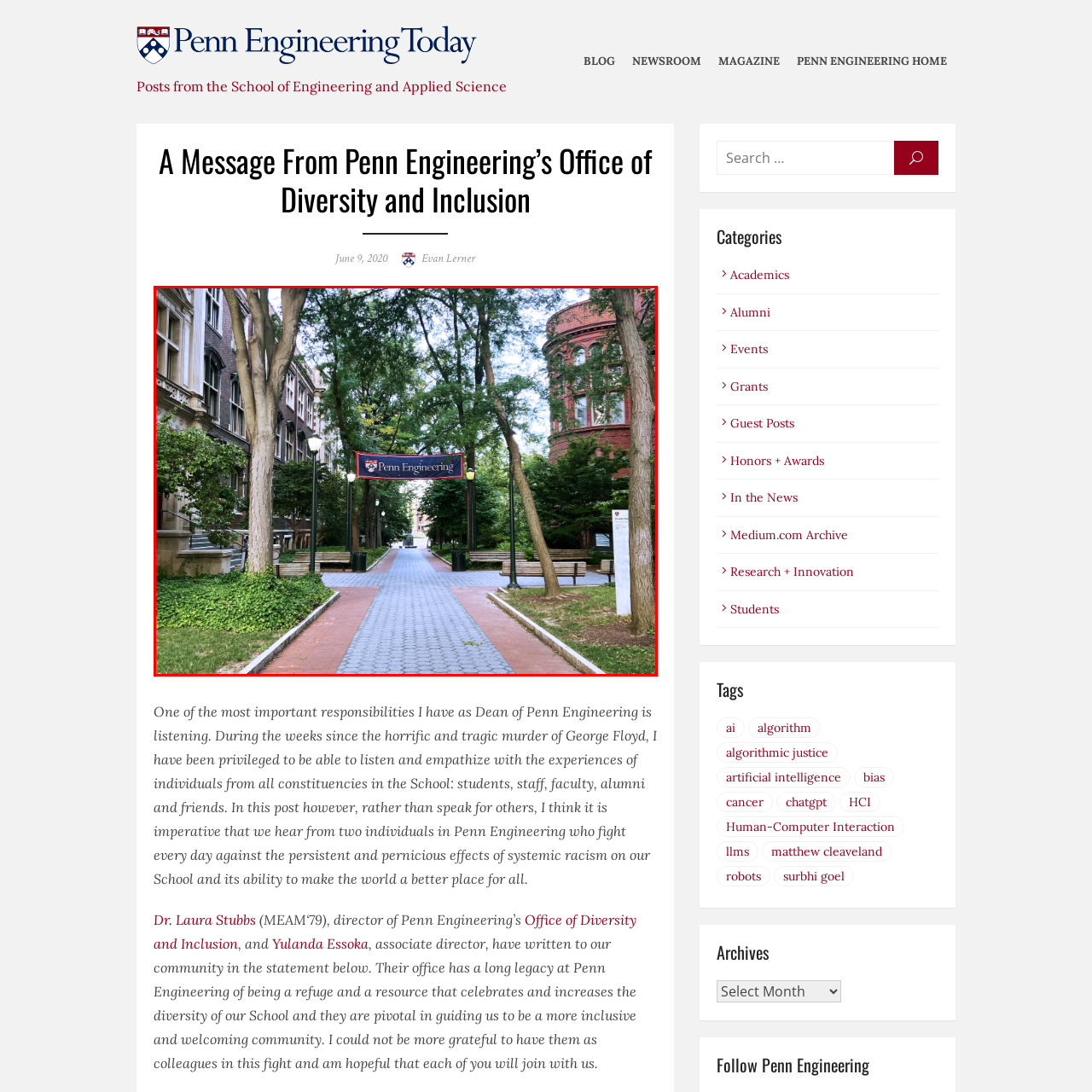Analyze the picture enclosed by the red bounding box and provide a single-word or phrase answer to this question:
What type of buildings are on the campus?

Historical brick buildings